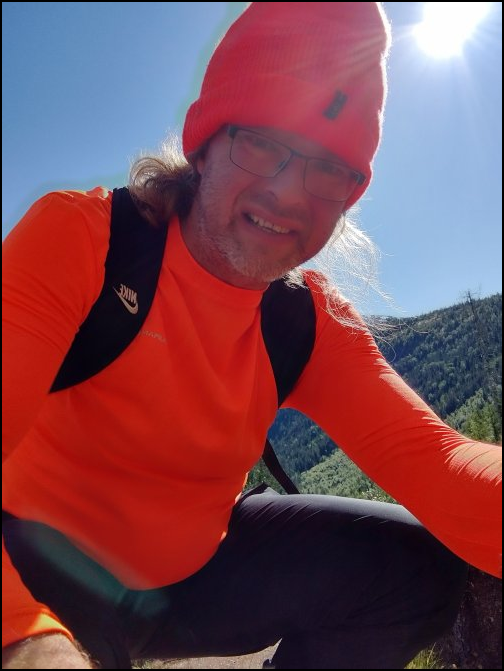Use a single word or phrase to answer the question:
What is the person doing in the image?

Taking a selfie